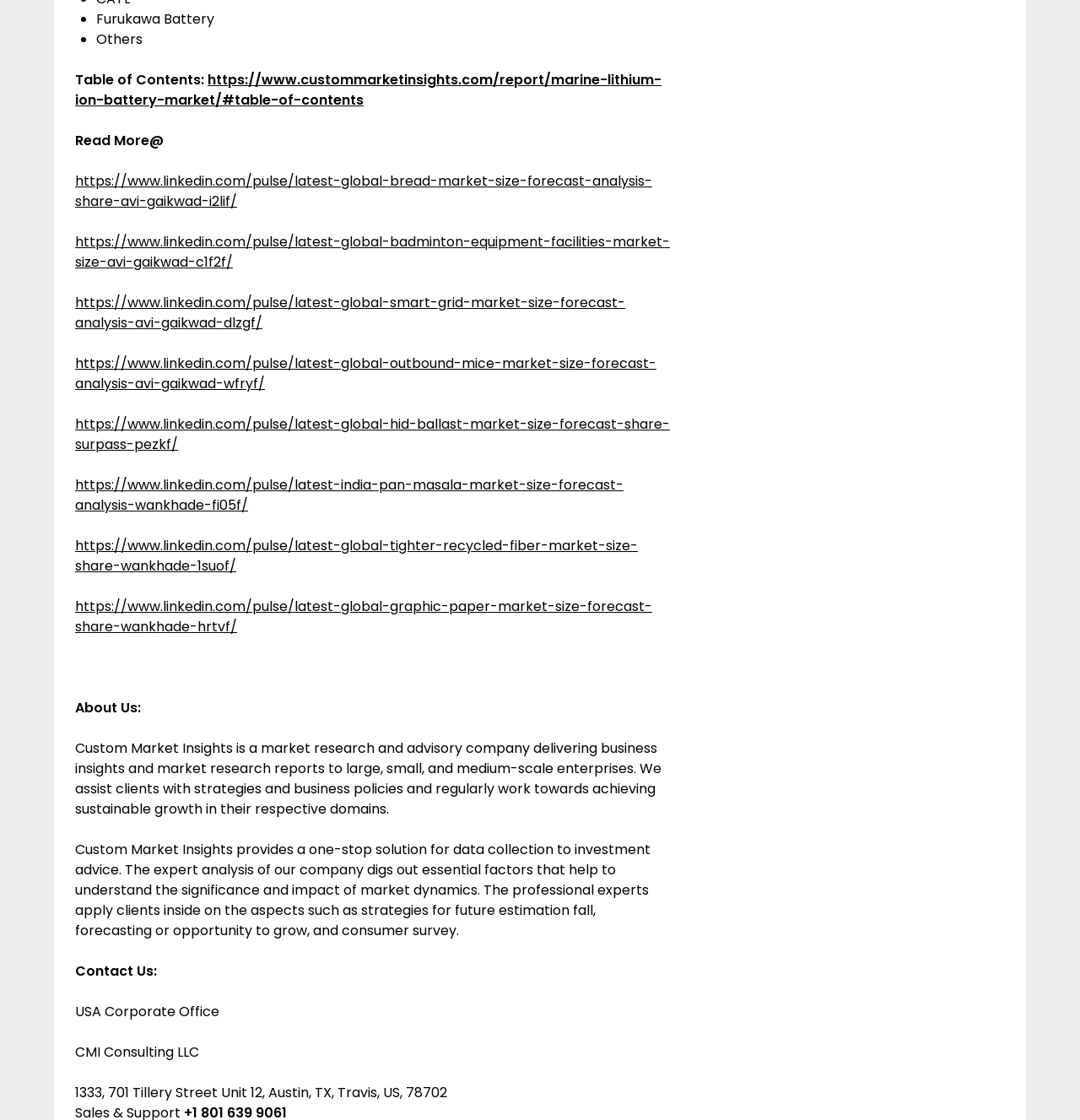Please locate the bounding box coordinates of the region I need to click to follow this instruction: "View the address of CMI Consulting LLC".

[0.07, 0.967, 0.414, 0.984]